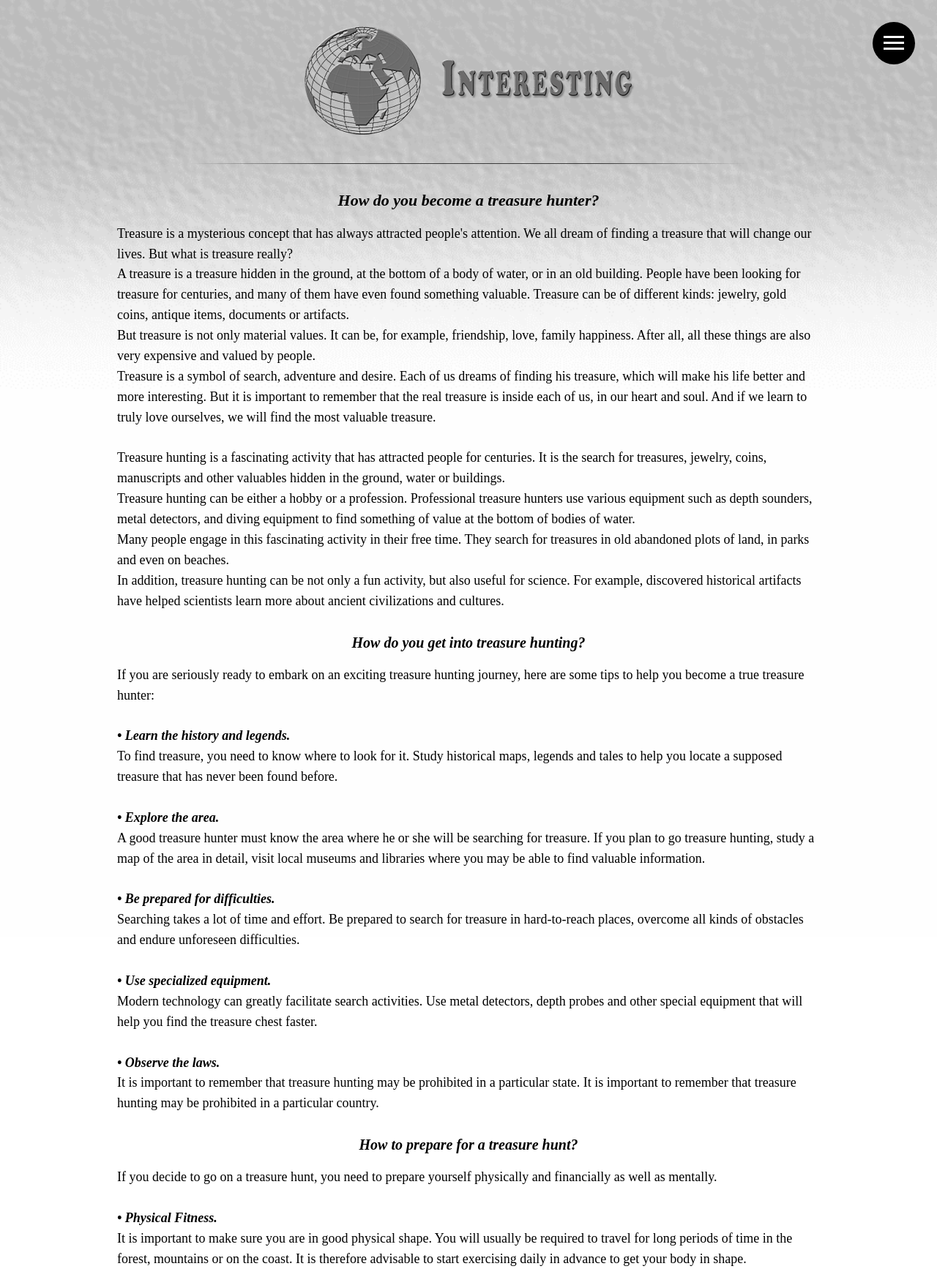What is the primary heading on this webpage?

How do you become a treasure hunter?